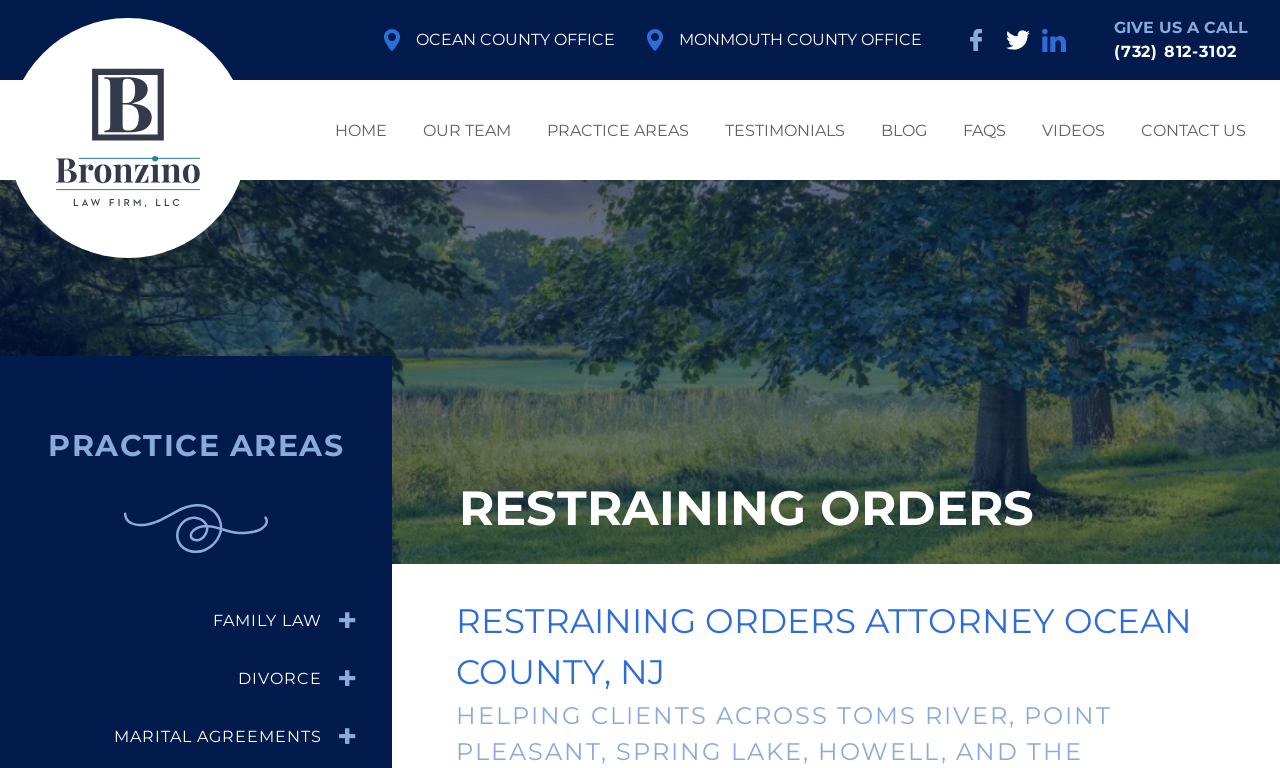Given the element description "Marital Agreements", identify the bounding box of the corresponding UI element.

[0.031, 0.936, 0.26, 0.982]